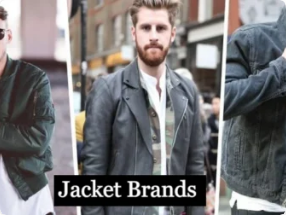Respond with a single word or phrase:
How many men are shown in the image?

Three